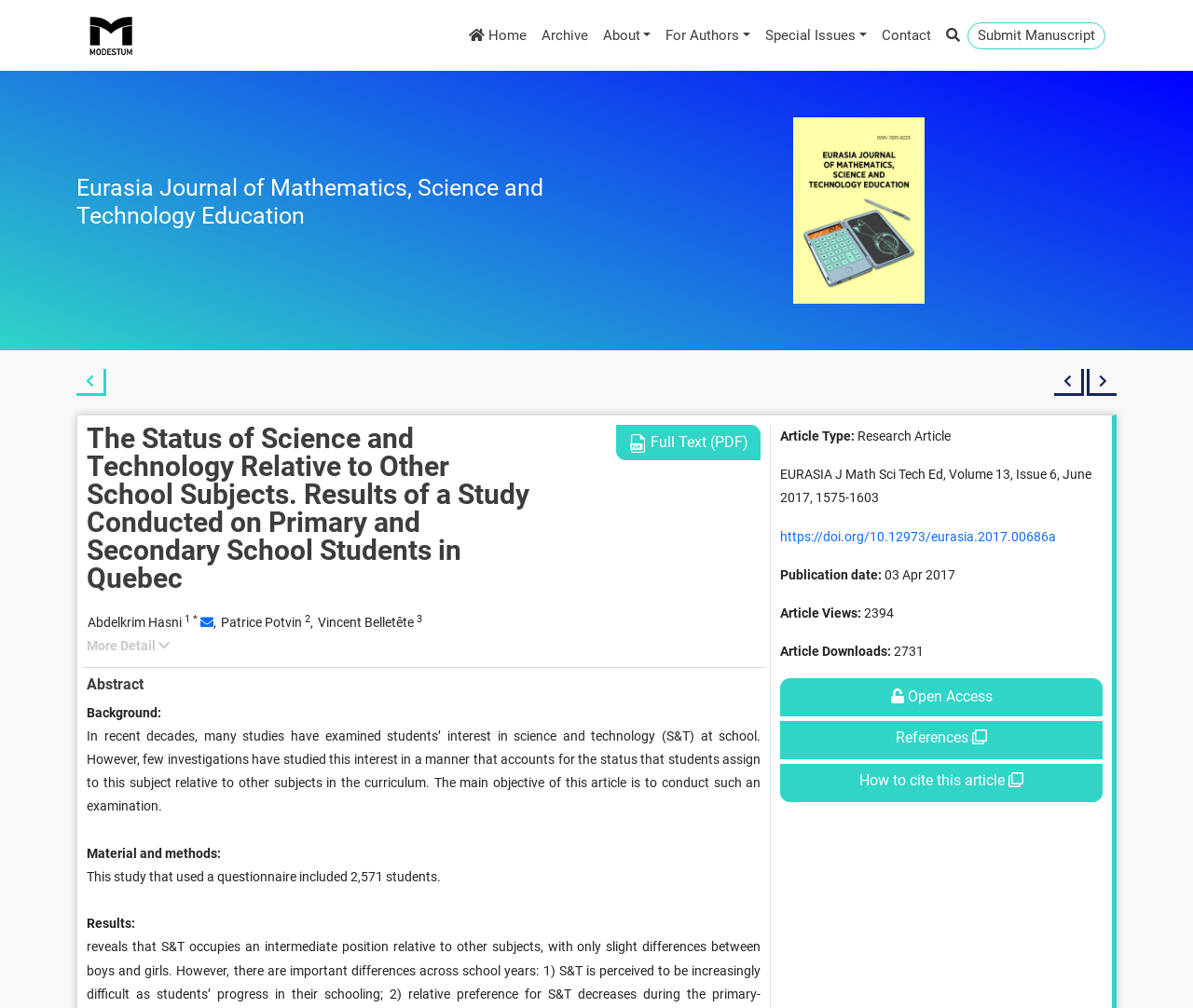Provide the bounding box coordinates of the HTML element described by the text: "parent_node: Home". The coordinates should be in the format [left, top, right, bottom] with values between 0 and 1.

[0.073, 0.007, 0.112, 0.063]